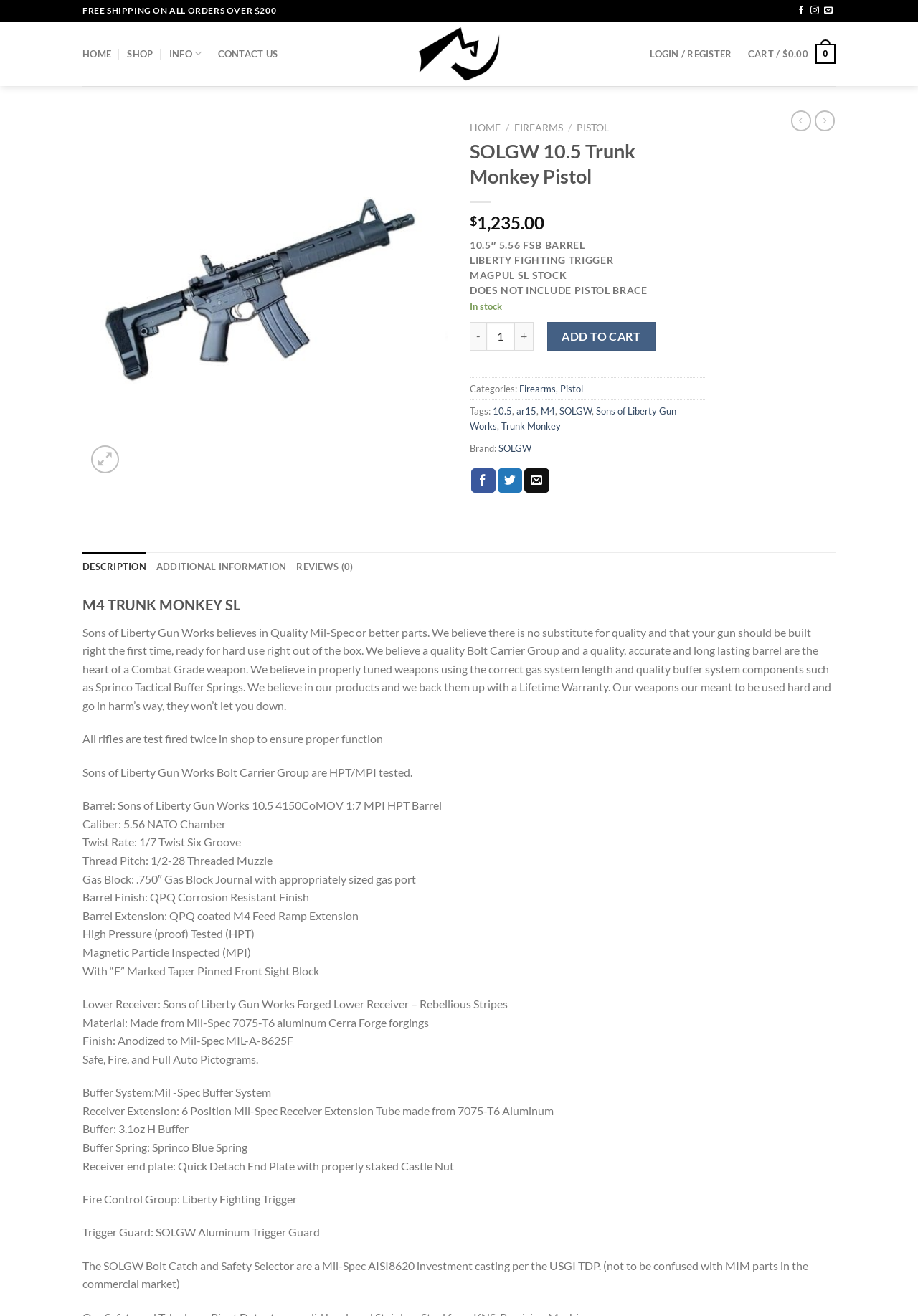Determine the bounding box coordinates for the element that should be clicked to follow this instruction: "browse surfactants". The coordinates should be given as four float numbers between 0 and 1, in the format [left, top, right, bottom].

None